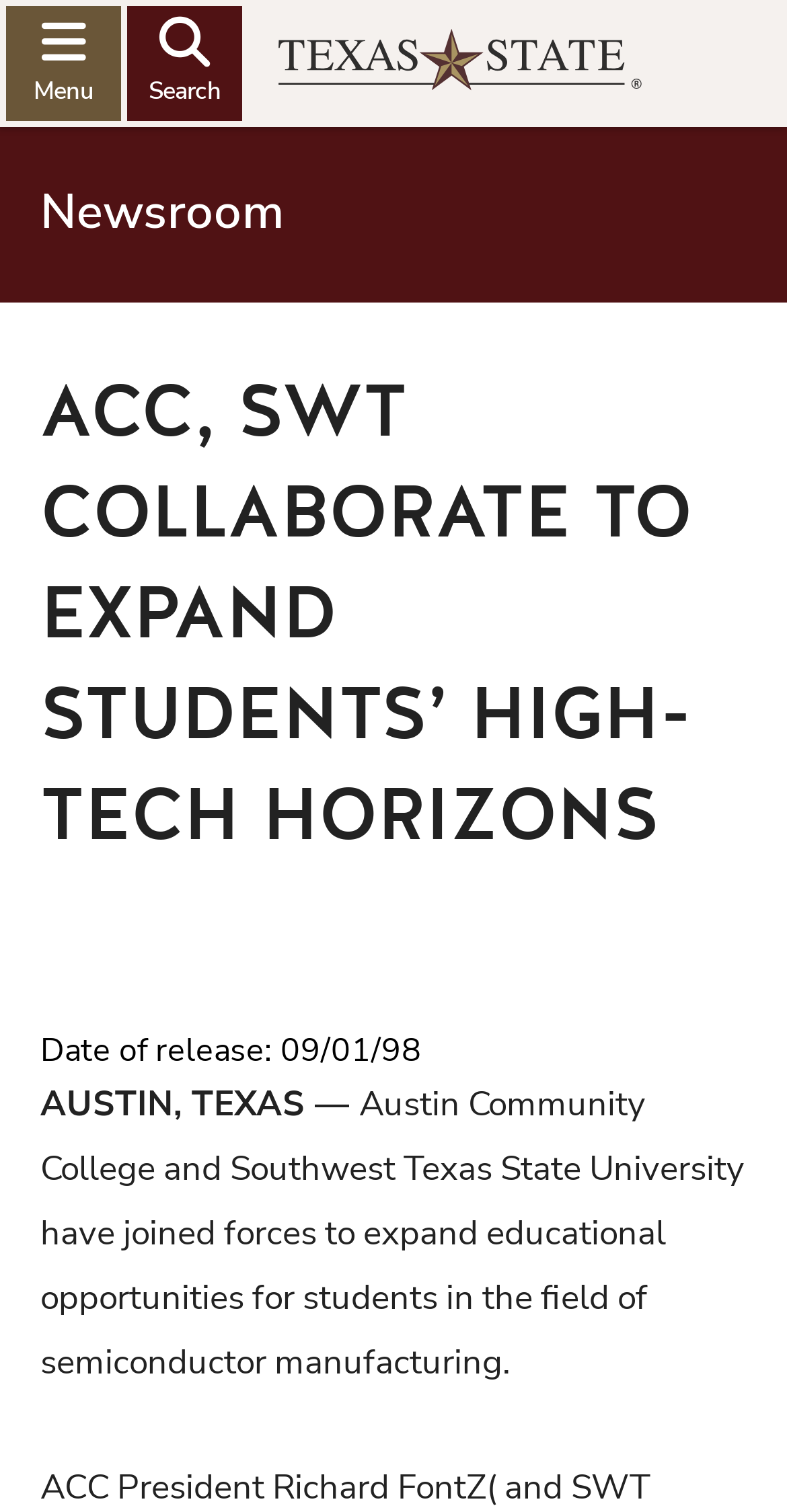Bounding box coordinates are specified in the format (top-left x, top-left y, bottom-right x, bottom-right y). All values are floating point numbers bounded between 0 and 1. Please provide the bounding box coordinate of the region this sentence describes: Search

[0.162, 0.004, 0.308, 0.08]